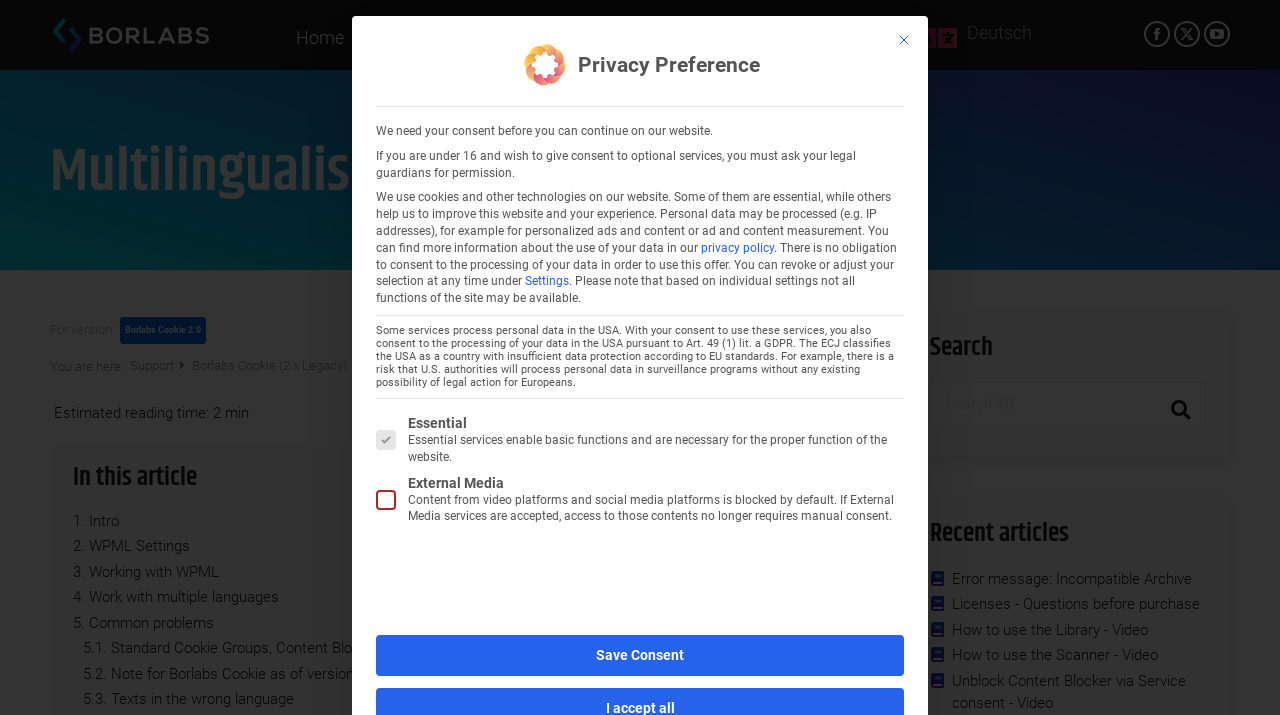Find the bounding box of the UI element described as: "5. Common problems". The bounding box coordinates should be given as four float values between 0 and 1, i.e., [left, top, right, bottom].

[0.057, 0.858, 0.167, 0.884]